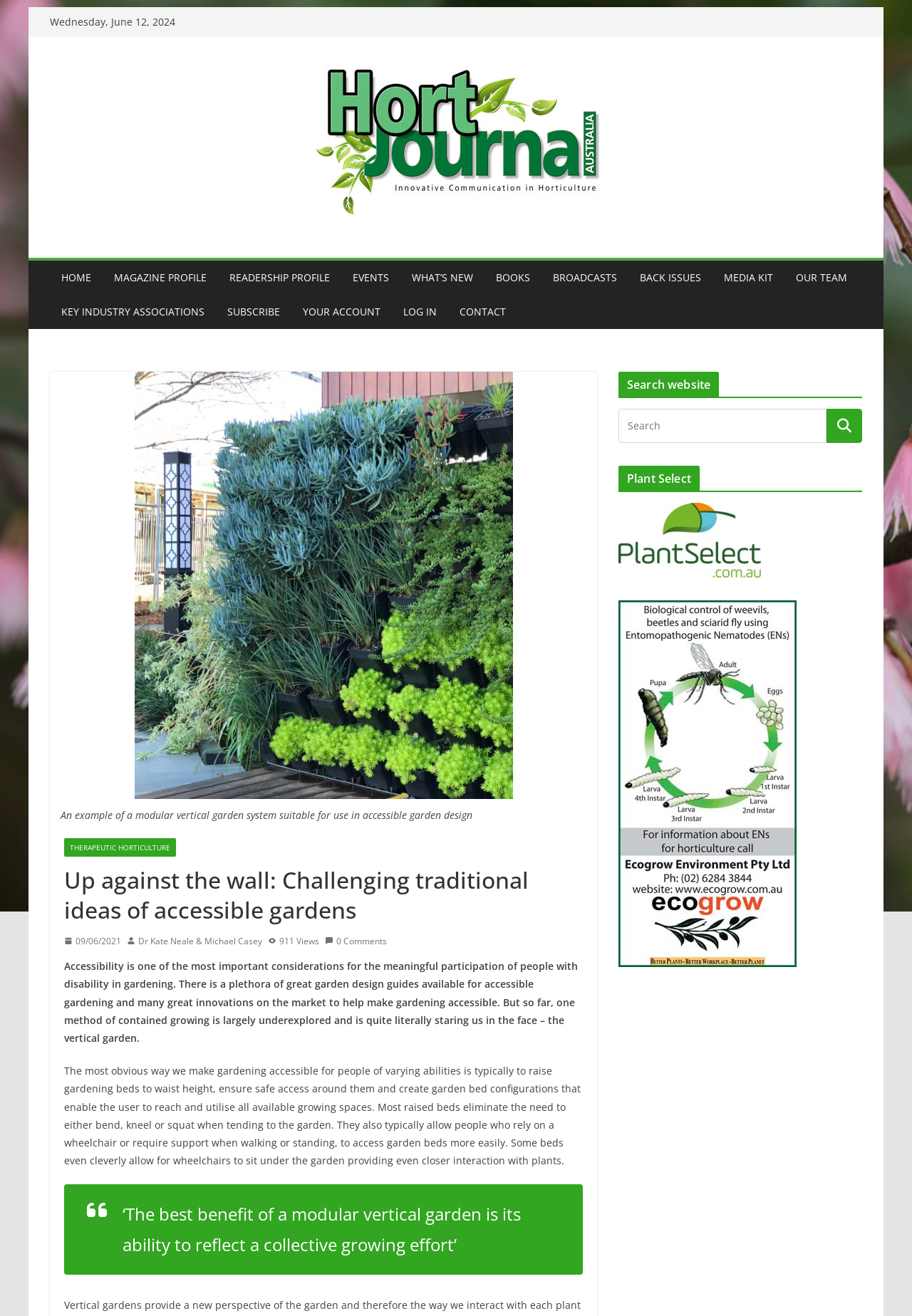Please determine the bounding box coordinates of the element's region to click in order to carry out the following instruction: "Click on the 'THERAPEUTIC HORTICULTURE' link". The coordinates should be four float numbers between 0 and 1, i.e., [left, top, right, bottom].

[0.07, 0.637, 0.193, 0.651]